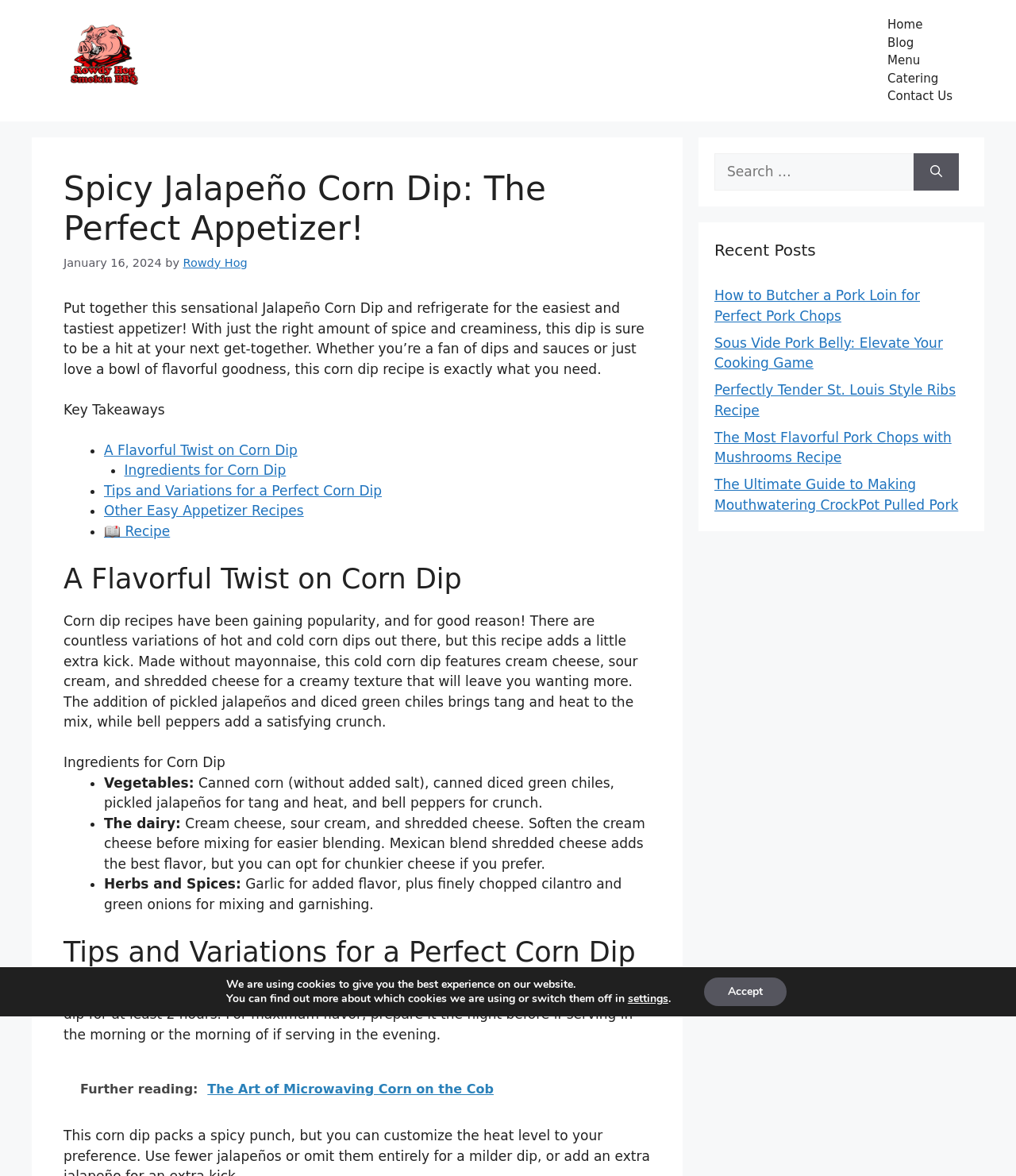Determine the coordinates of the bounding box that should be clicked to complete the instruction: "Click the 'Recipe' link". The coordinates should be represented by four float numbers between 0 and 1: [left, top, right, bottom].

[0.102, 0.445, 0.167, 0.458]